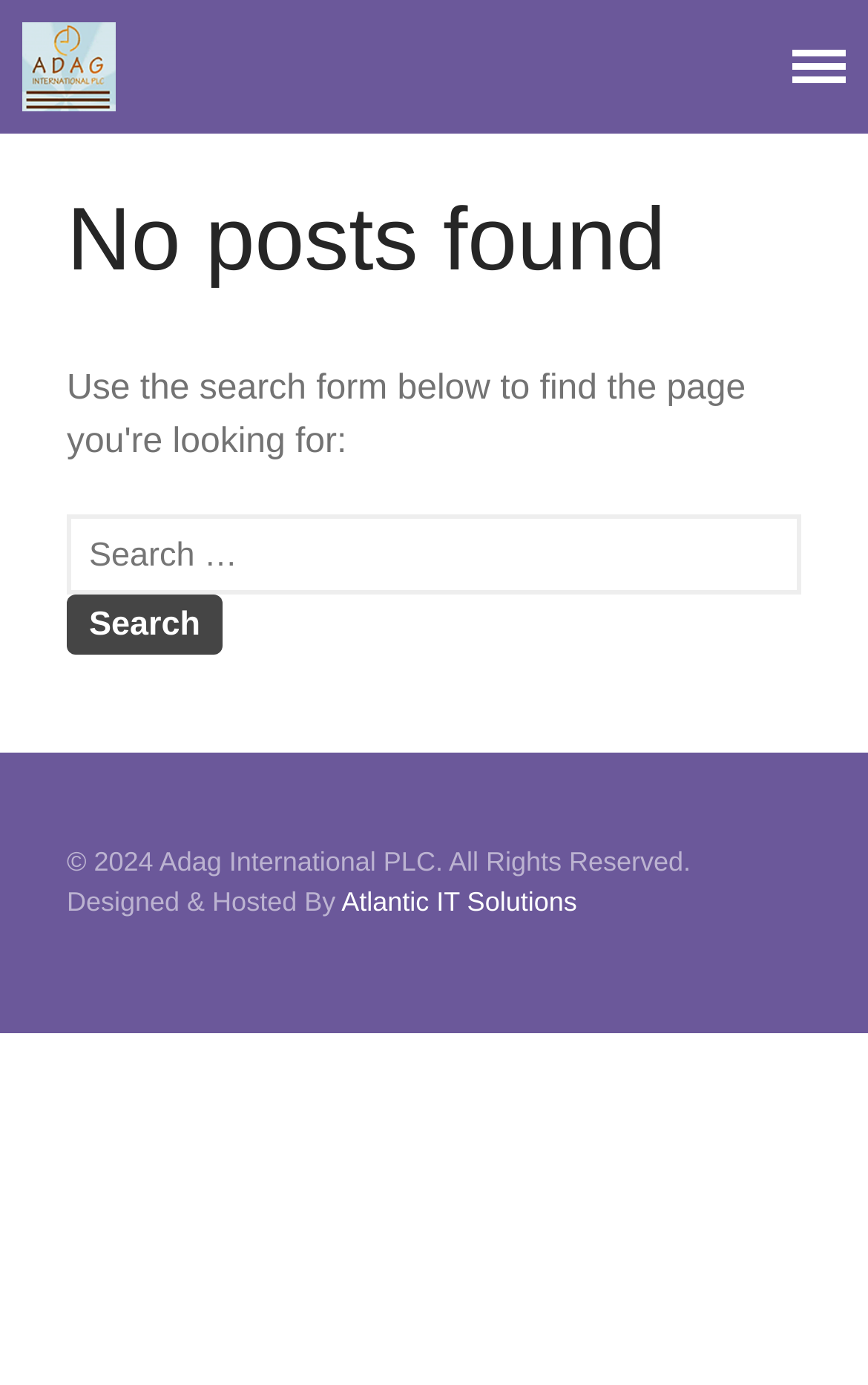How many search boxes are there?
Based on the image, respond with a single word or phrase.

2